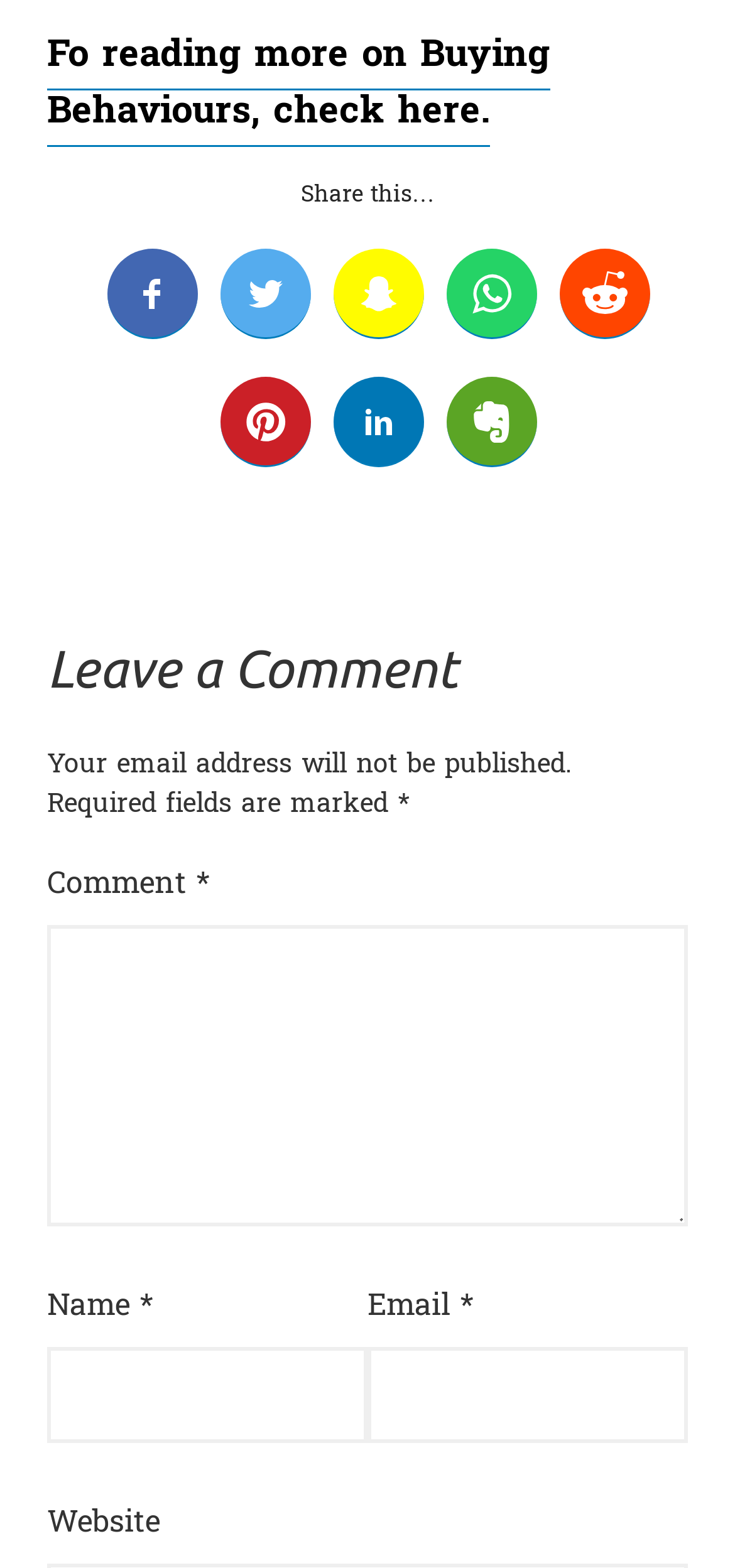Please determine the bounding box coordinates for the element that should be clicked to follow these instructions: "Enter your name".

[0.064, 0.859, 0.5, 0.92]